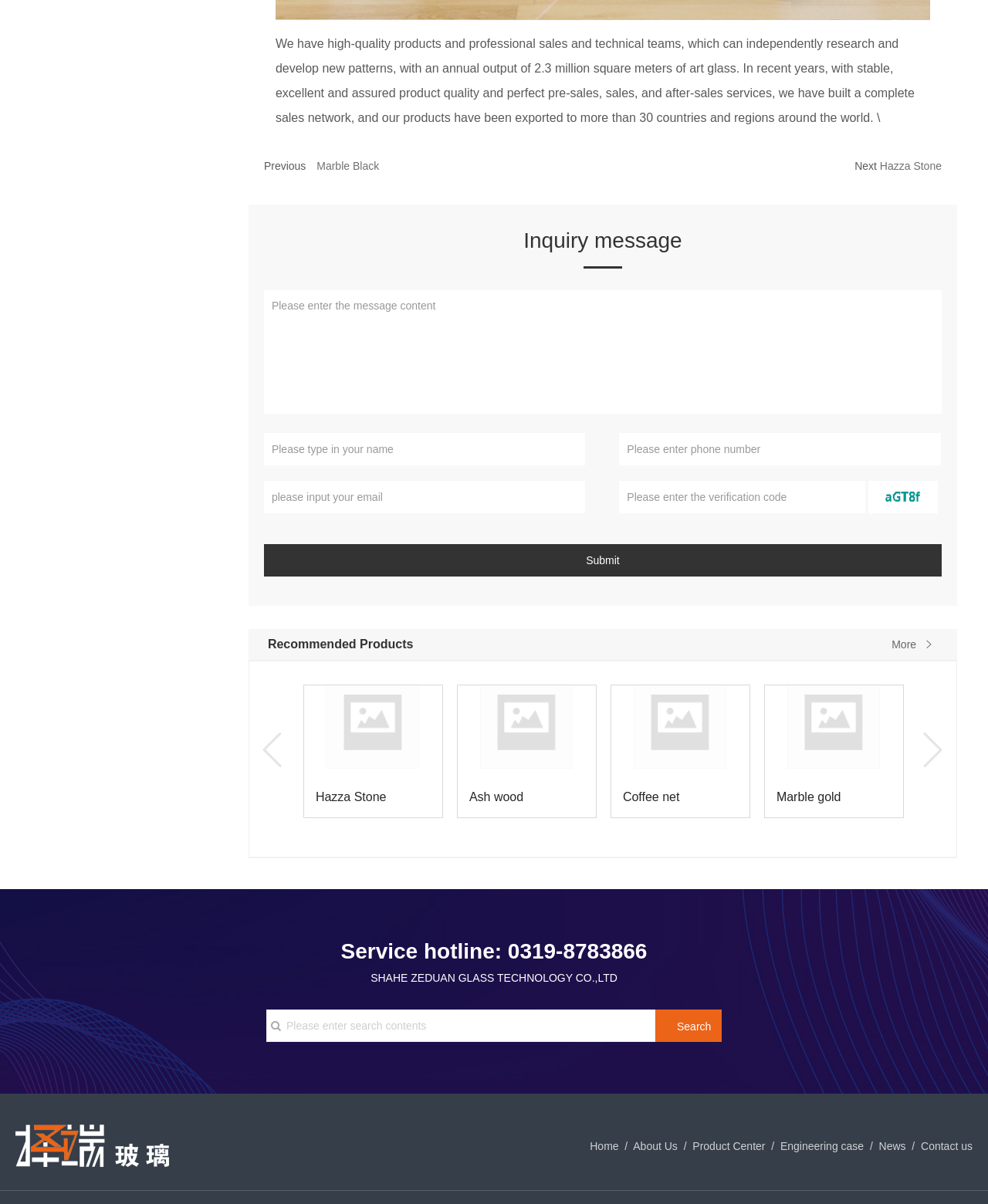How can users contact the company?
Give a one-word or short phrase answer based on the image.

inquiry message or phone number